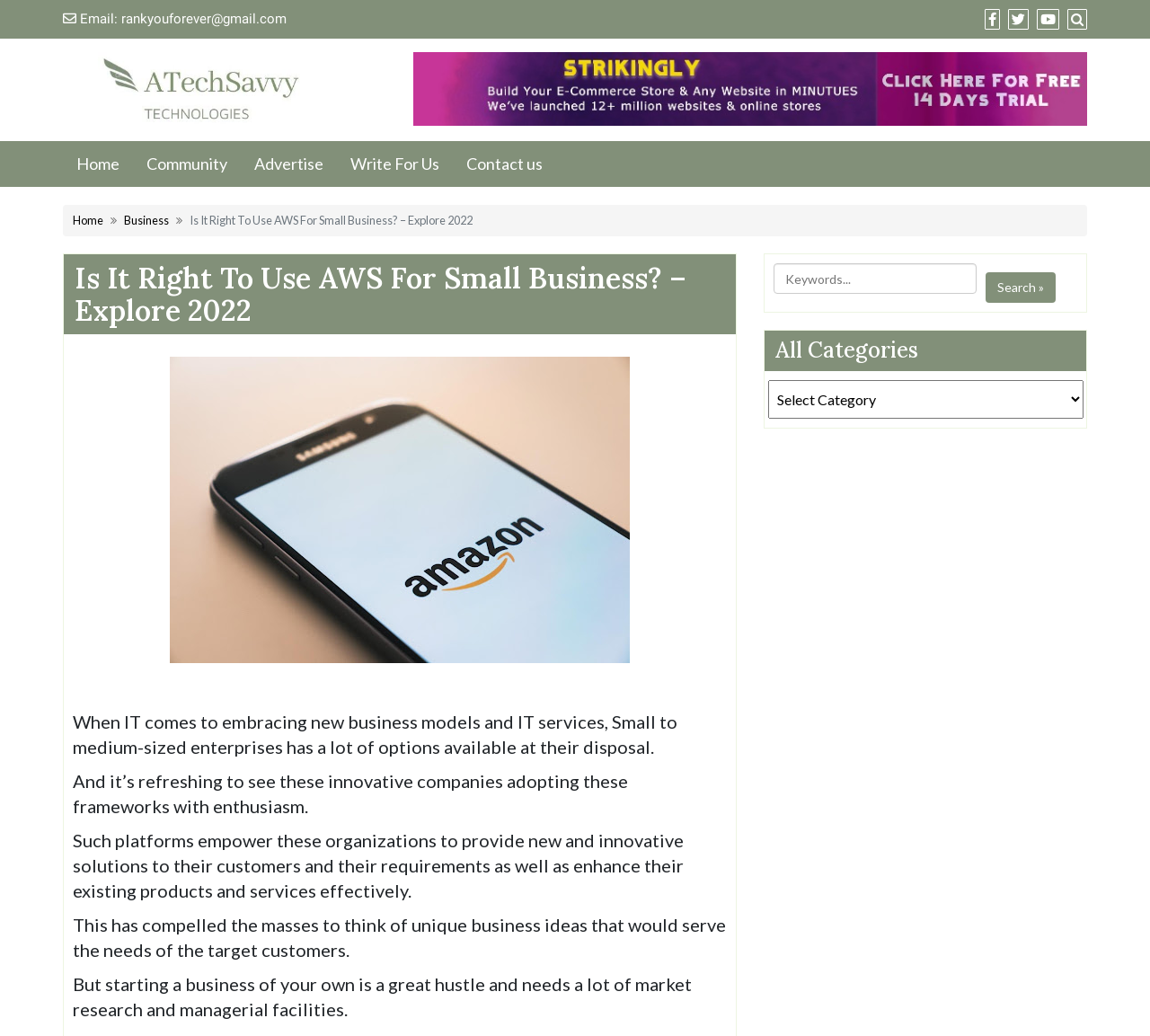For the element described, predict the bounding box coordinates as (top-left x, top-left y, bottom-right x, bottom-right y). All values should be between 0 and 1. Element description: alt="strikingly best website builder"

[0.359, 0.075, 0.945, 0.092]